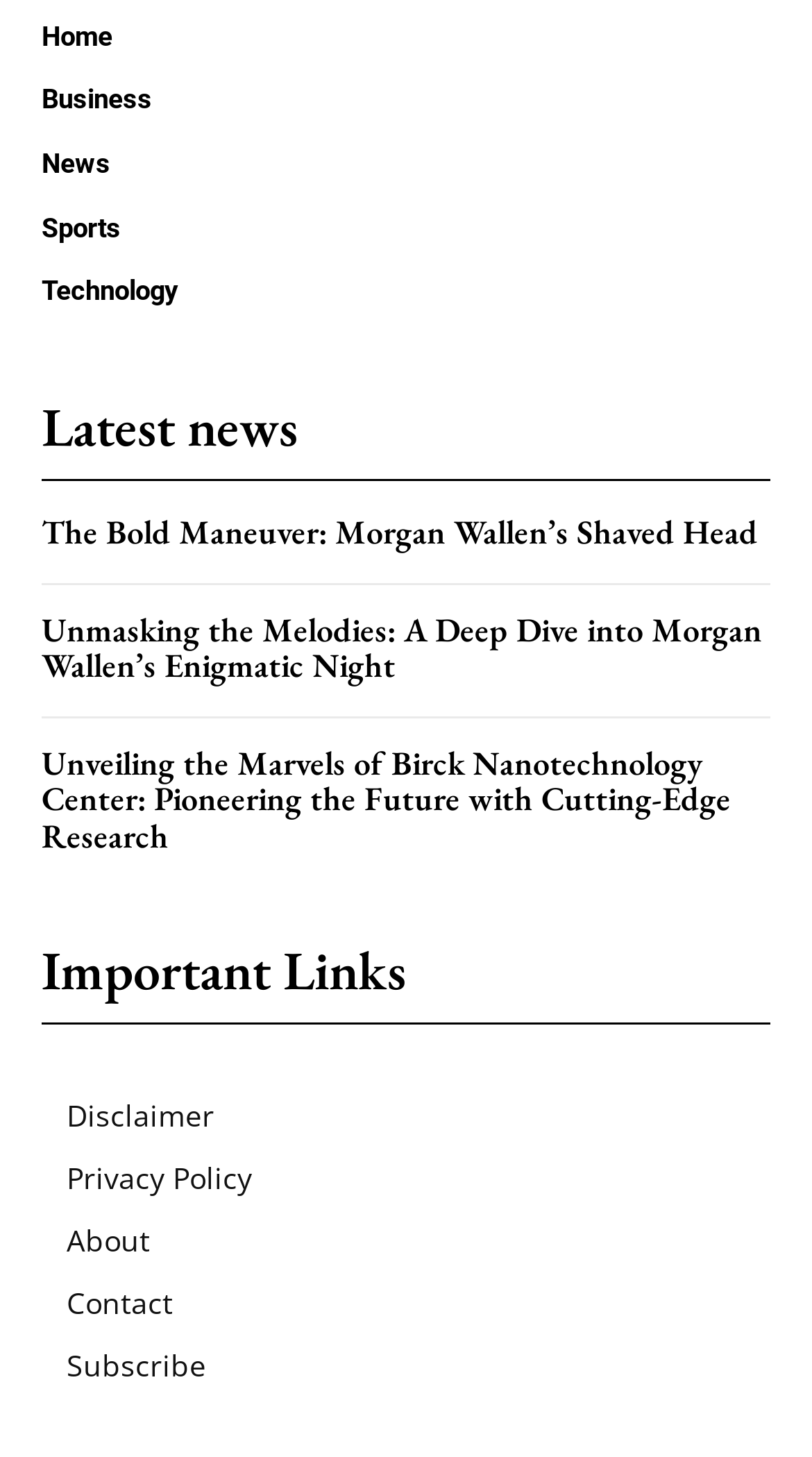How many columns are in the layout table below 'Latest news'?
Look at the image and respond with a one-word or short-phrase answer.

1